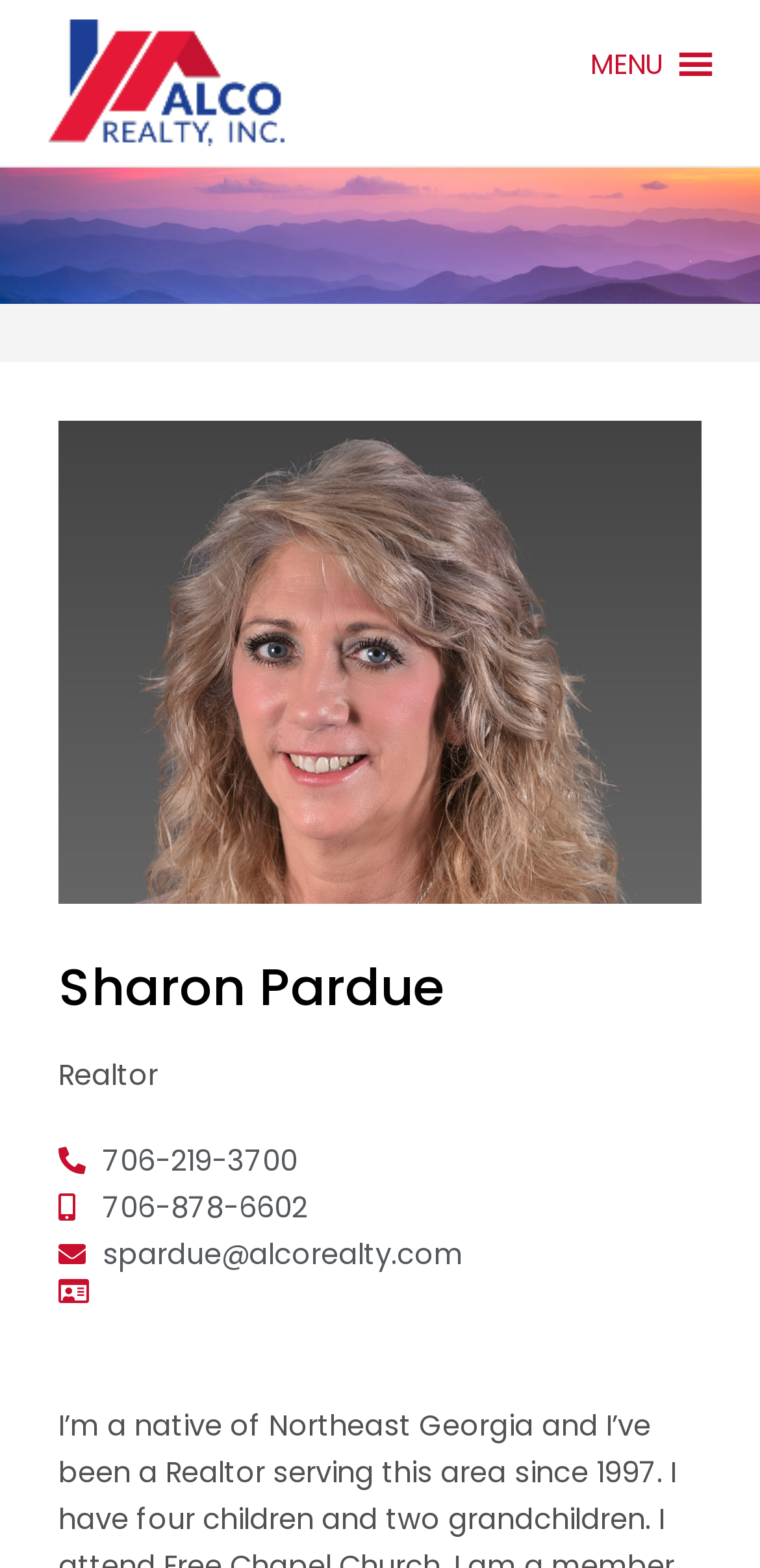Respond to the following question with a brief word or phrase:
Is the menu expanded?

No